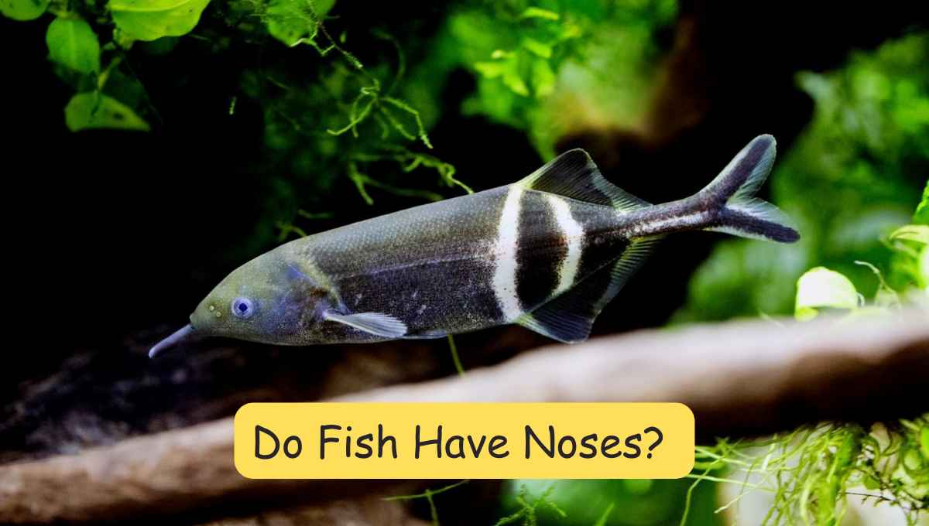Describe the image thoroughly, including all noticeable details.

The image features a fish swimming gracefully among lush green aquatic plants and wooden elements in its environment, showcasing its sleek body and unique coloration. Boldly detailed in the foreground is the question, "Do Fish Have Noses?", which invites viewers to ponder the sensory capabilities of fish. This thought-provoking visual complements a comprehensive article that explores the anatomy and functions of fish olfactory organs, highlighting their remarkable adaptations for sensing their surroundings in the aquatic world.